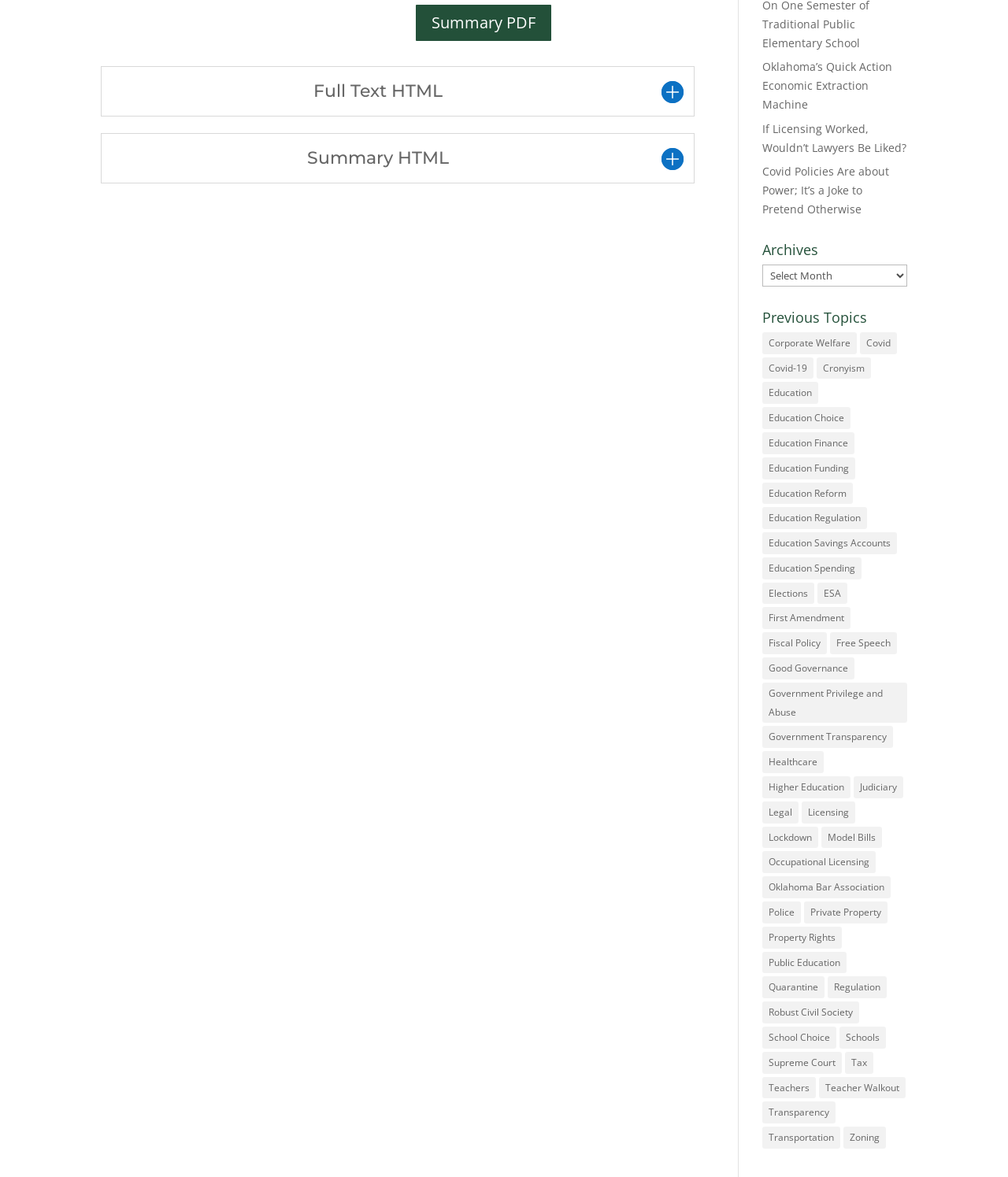Given the webpage screenshot and the description, determine the bounding box coordinates (top-left x, top-left y, bottom-right x, bottom-right y) that define the location of the UI element matching this description: Summary PDF

[0.411, 0.002, 0.548, 0.036]